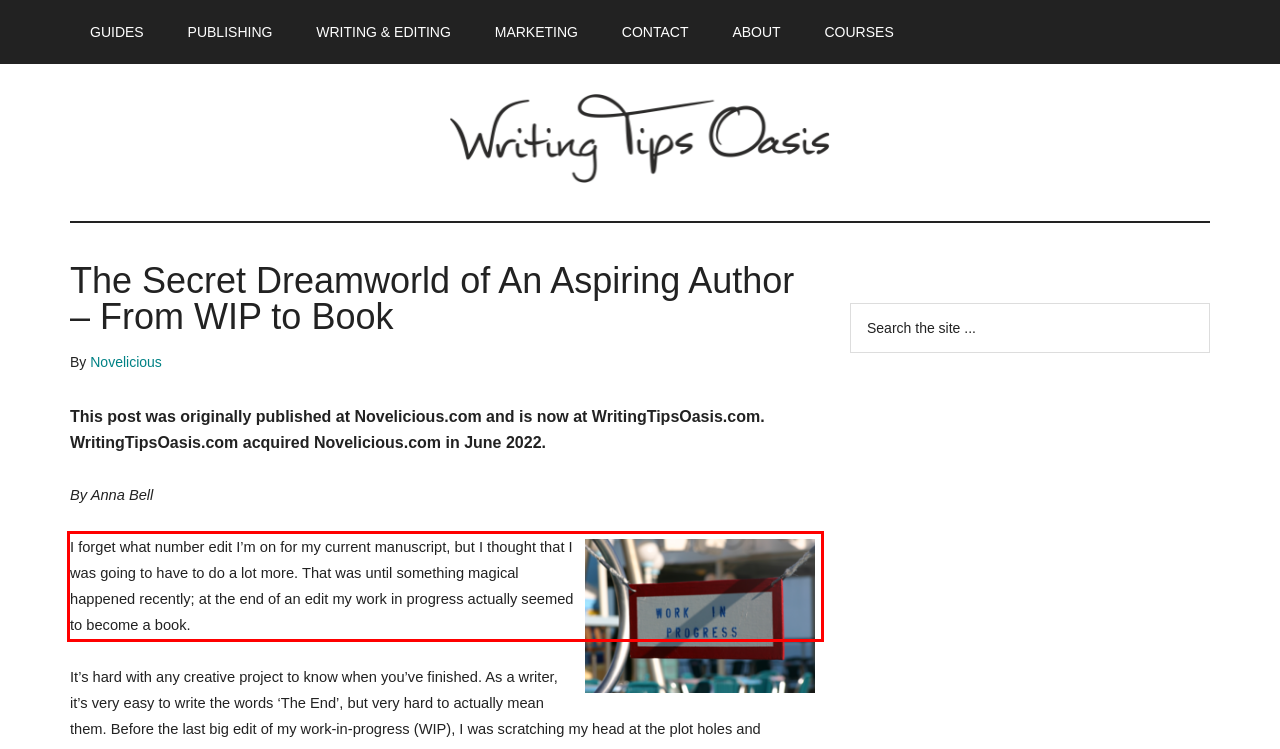Your task is to recognize and extract the text content from the UI element enclosed in the red bounding box on the webpage screenshot.

I forget what number edit I’m on for my current manuscript, but I thought that I was going to have to do a lot more. That was until something magical happened recently; at the end of an edit my work in progress actually seemed to become a book.